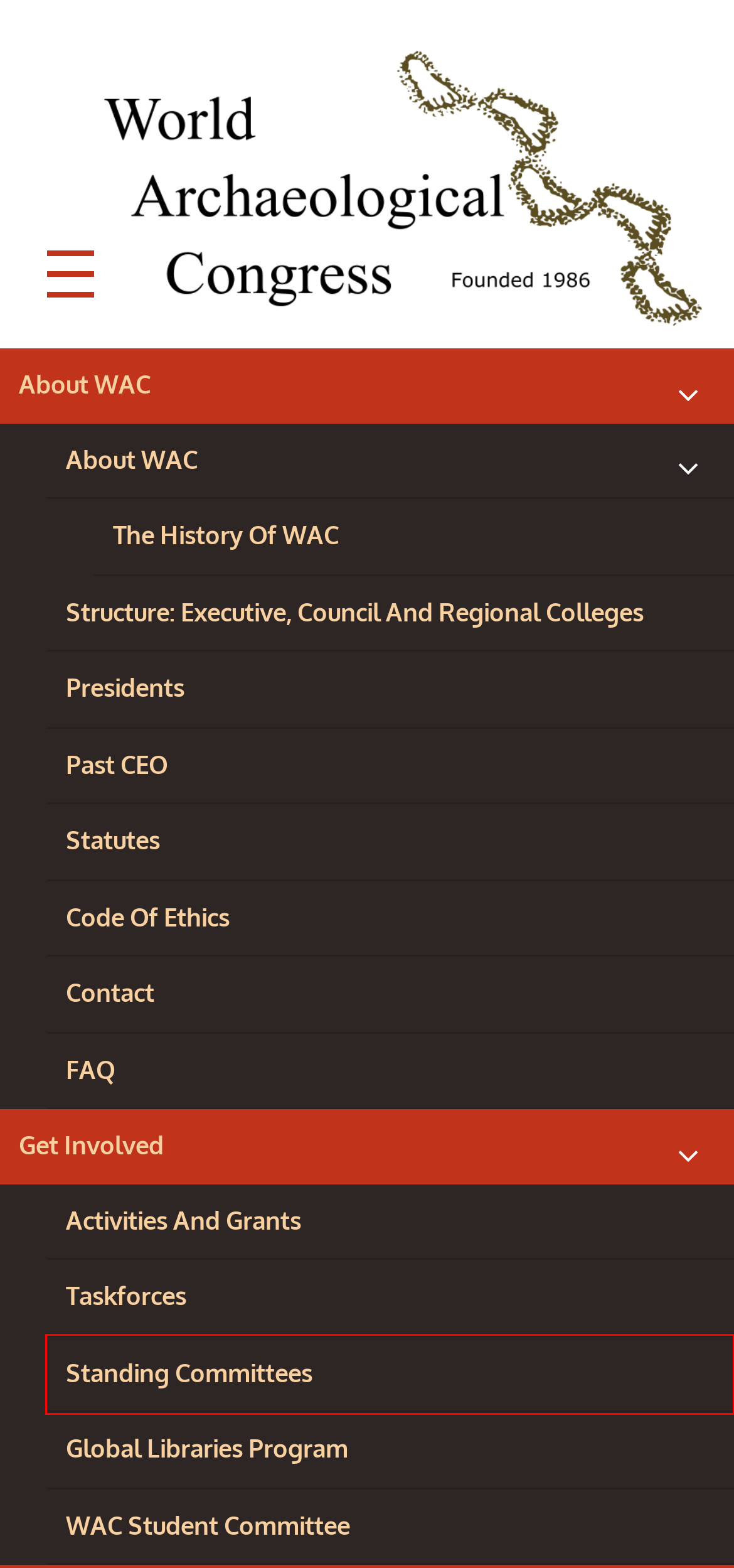A screenshot of a webpage is provided, featuring a red bounding box around a specific UI element. Identify the webpage description that most accurately reflects the new webpage after interacting with the selected element. Here are the candidates:
A. Standing Committees – World Archaeological Congress
B. Presidents – World Archaeological Congress
C. FAQ – World Archaeological Congress
D. About WAC – World Archaeological Congress
E. Taskforces – World Archaeological Congress
F. Contact – World Archaeological Congress
G. Code of Ethics – World Archaeological Congress
H. Global Libraries Program – World Archaeological Congress

A